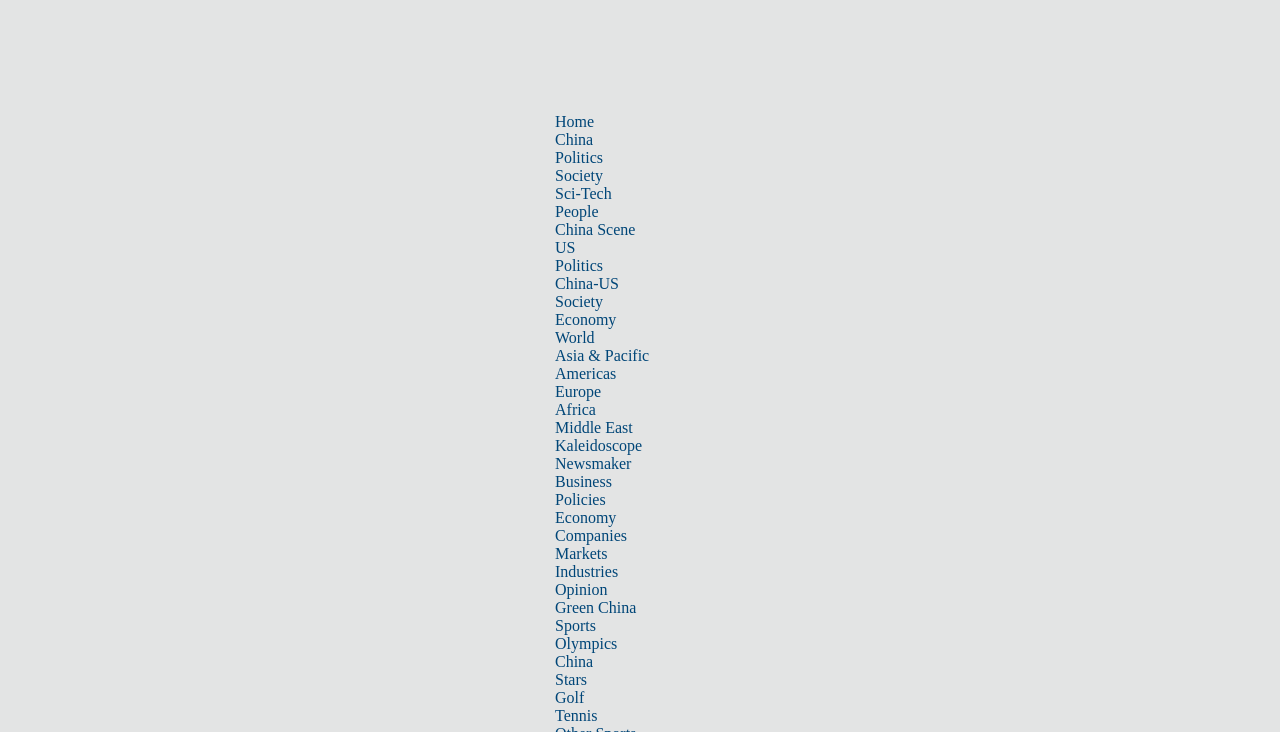Please identify the bounding box coordinates of the element I need to click to follow this instruction: "View 'Olympics' news".

[0.434, 0.867, 0.482, 0.891]